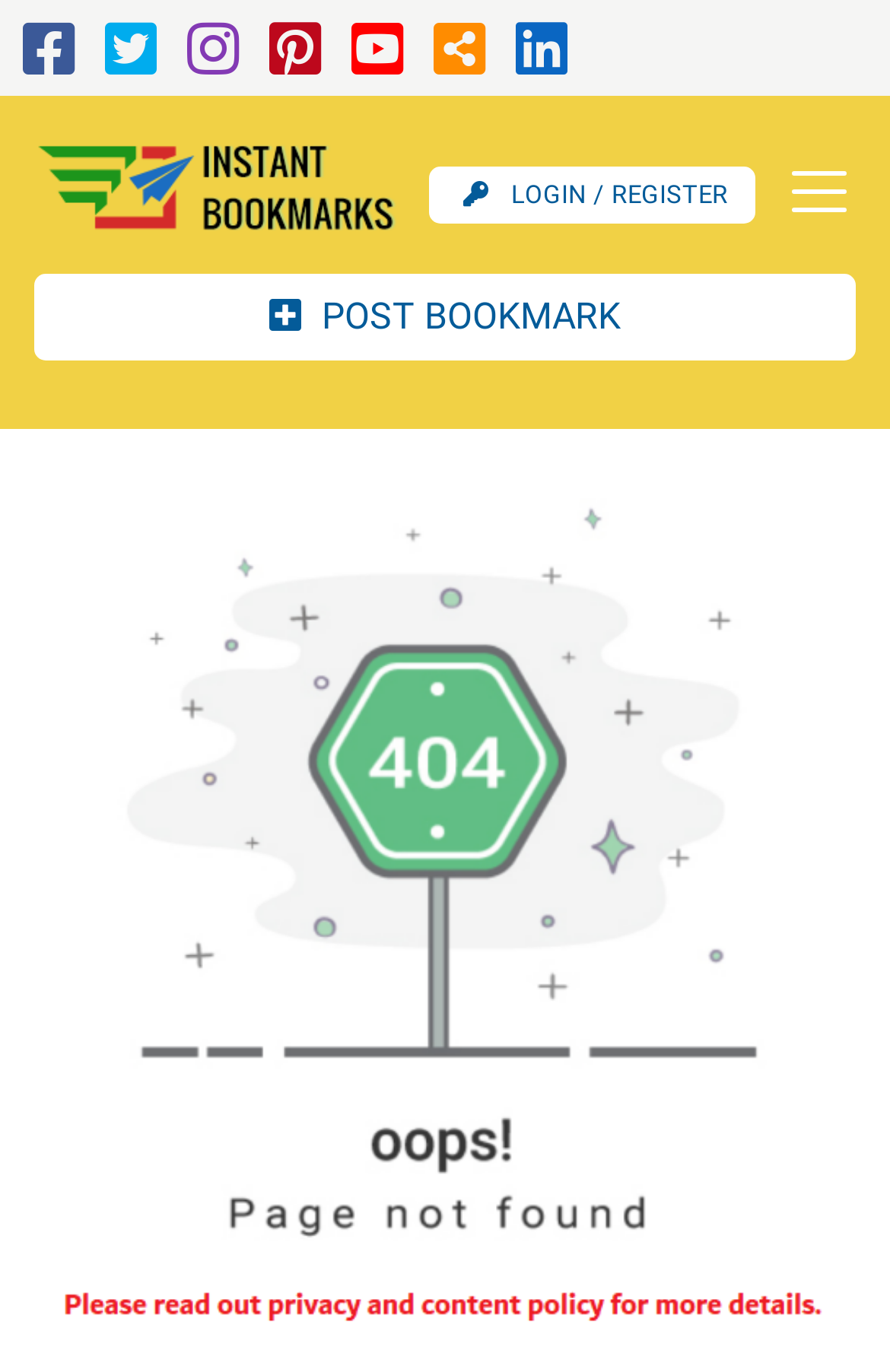Determine the bounding box coordinates of the region that needs to be clicked to achieve the task: "Click the instantbookmarks.com logo".

[0.038, 0.095, 0.449, 0.183]